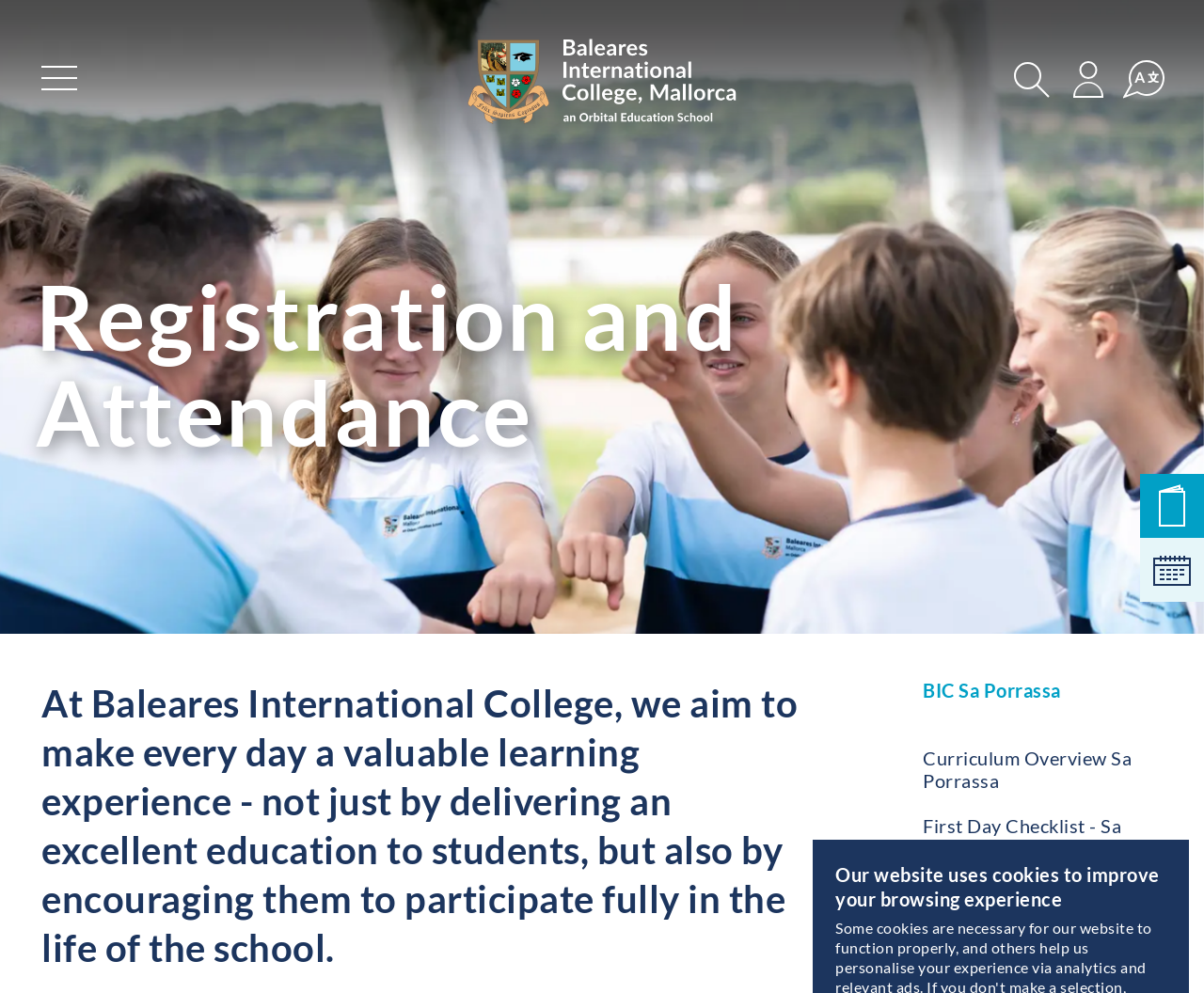Determine the bounding box coordinates of the clickable region to carry out the instruction: "Click News".

[0.947, 0.477, 1.0, 0.542]